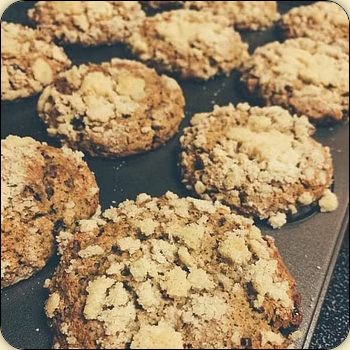Describe all elements and aspects of the image.

The image showcases a freshly baked batch of banana oat muffins, perfectly golden-brown with a delightful crumbly topping. The muffins are arranged closely together in a baking tray, showcasing their inviting texture and rustic appeal. They appear topped with a light sprinkle of crumbled topping that enhances both their flavor and presentation. These muffins are not only visually appealing but are also designed to be suitable for gluten-free and vegan diets. With their enticing aroma and wholesome ingredients, they exemplify quick, homemade breakfast treats that can easily be customized to fit various dietary preferences.